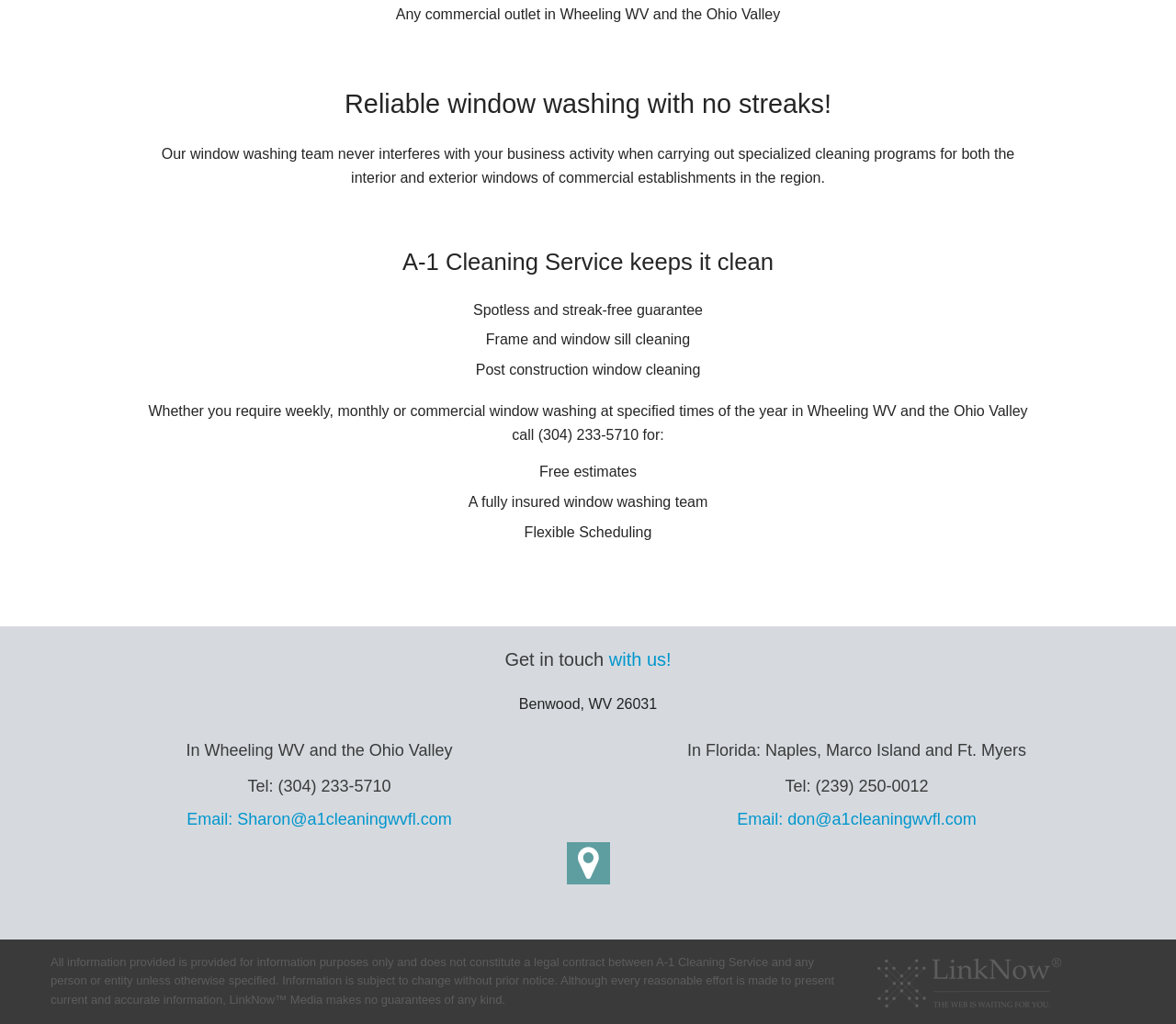What is the guarantee offered by A-1 Cleaning Service?
Offer a detailed and exhaustive answer to the question.

The webpage mentions 'Spotless and streak-free guarantee' as one of the services offered by A-1 Cleaning Service, indicating that the company guarantees a spotless and streak-free cleaning service.